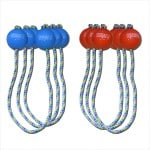Answer the following inquiry with a single word or phrase:
Where is the game of Ladder Toss often enjoyed?

Tailgating events, parties, and backyard gatherings